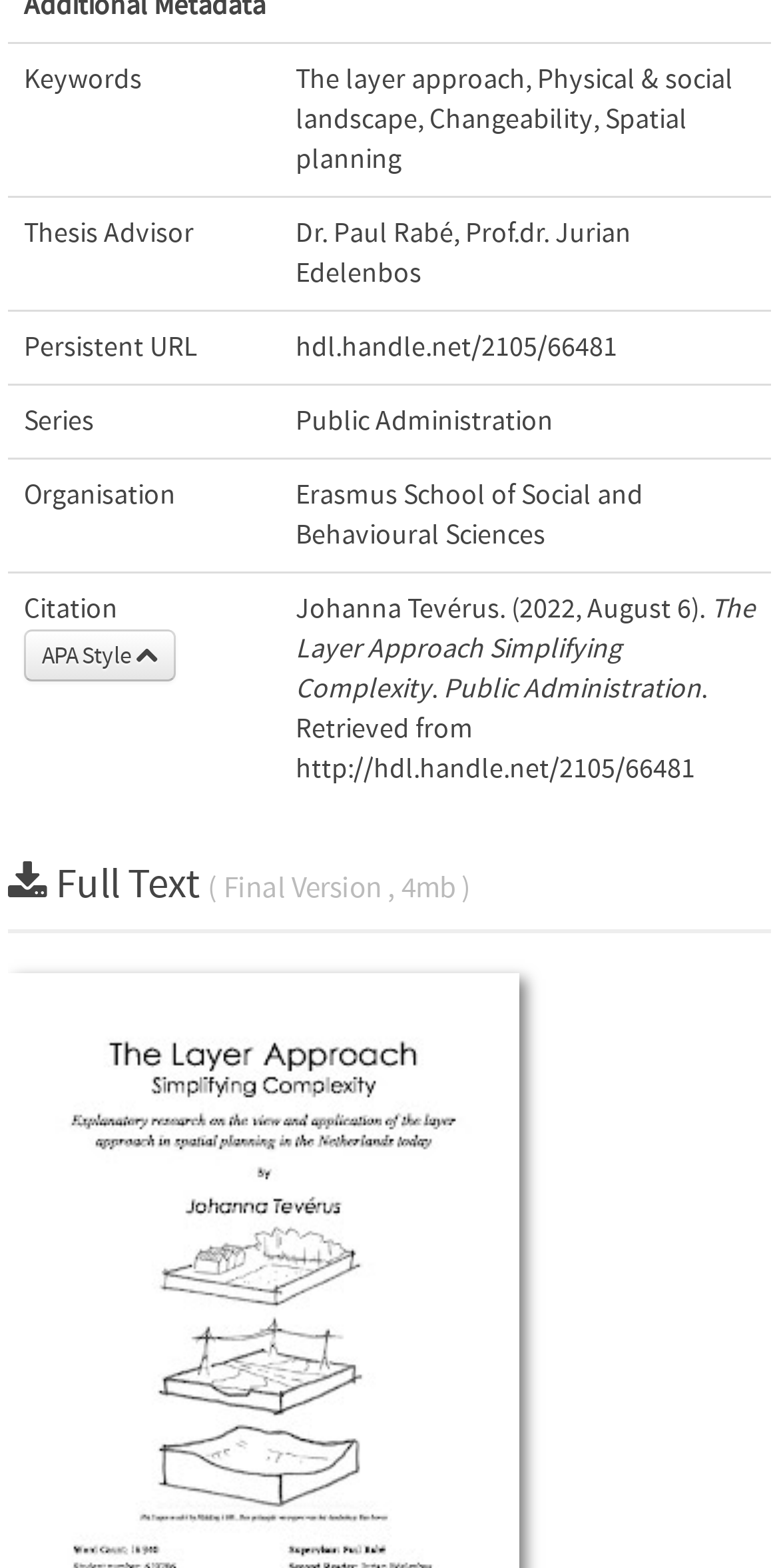Given the description of the UI element: "hdl.handle.net/2105/66481", predict the bounding box coordinates in the form of [left, top, right, bottom], with each value being a float between 0 and 1.

[0.379, 0.211, 0.792, 0.231]